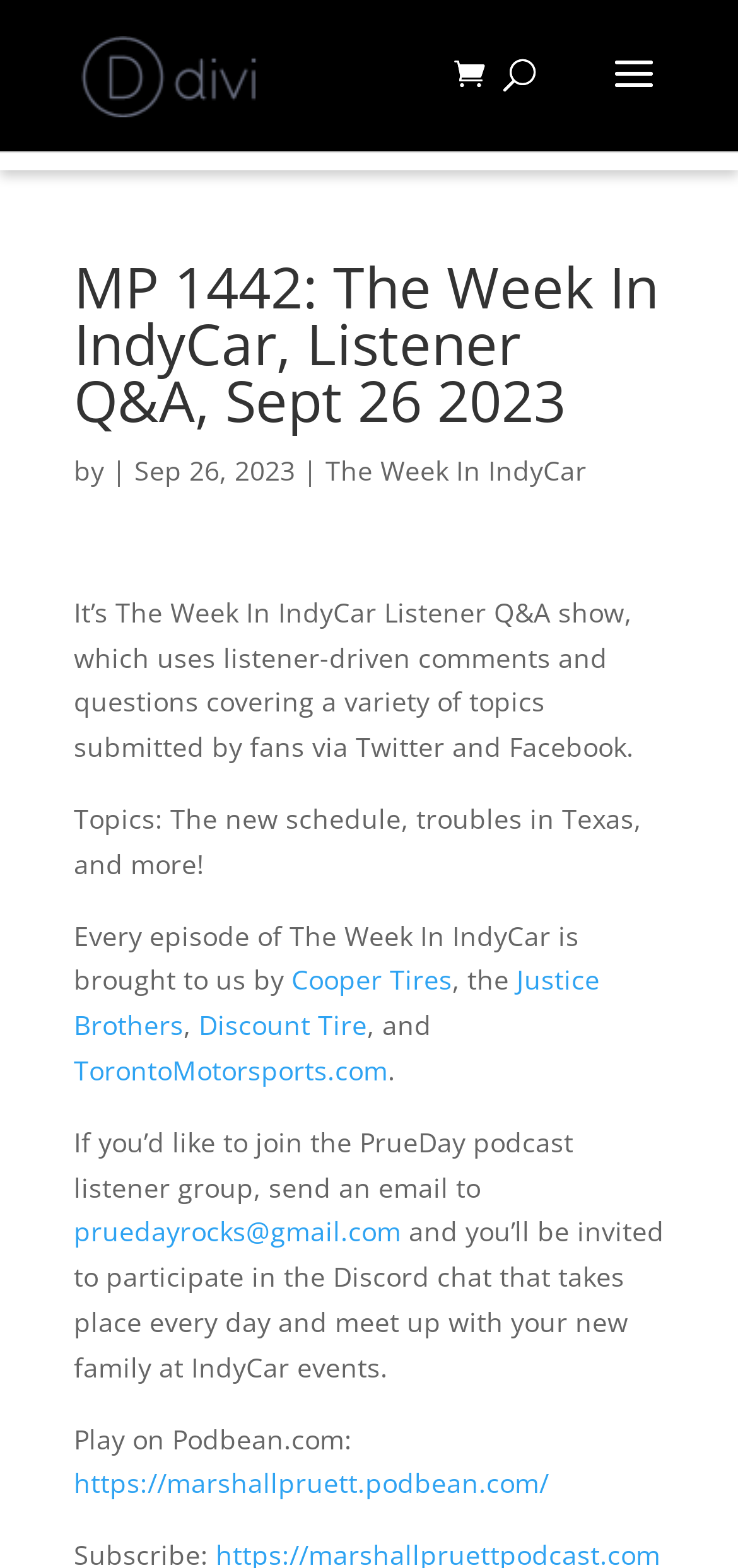Generate the text of the webpage's primary heading.

MP 1442: The Week In IndyCar, Listener Q&A, Sept 26 2023